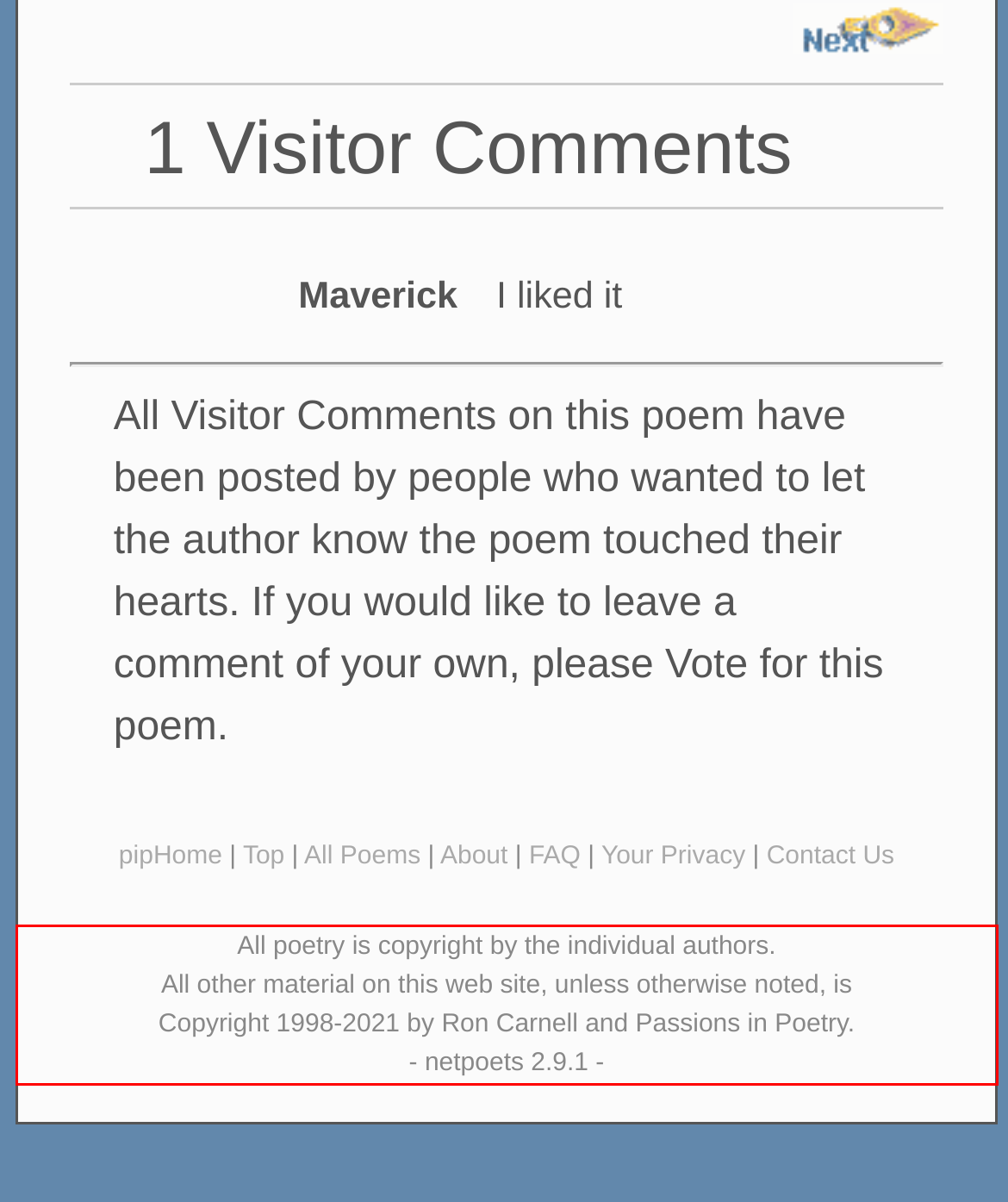There is a screenshot of a webpage with a red bounding box around a UI element. Please use OCR to extract the text within the red bounding box.

All poetry is copyright by the individual authors. All other material on this web site, unless otherwise noted, is Copyright 1998-2021 by Ron Carnell and Passions in Poetry. - netpoets 2.9.1 -